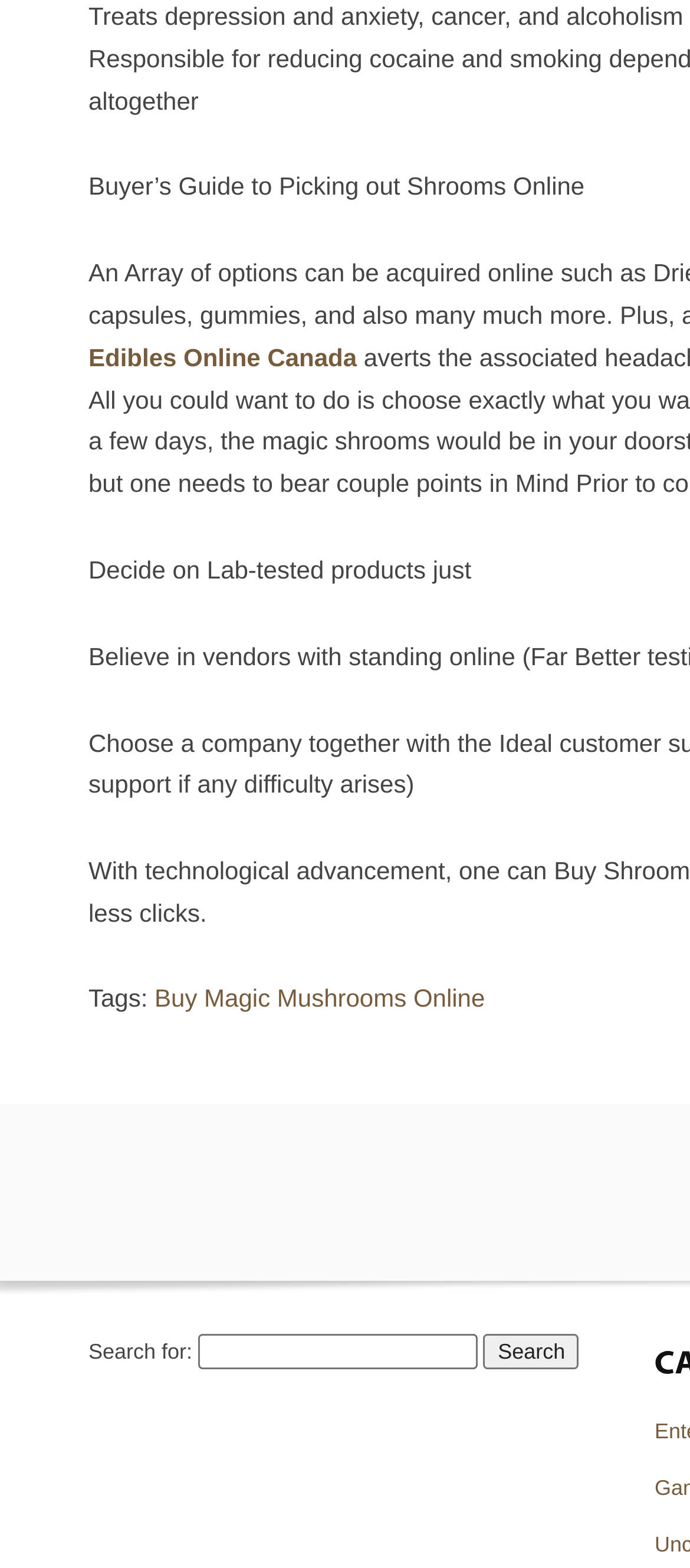Carefully examine the image and provide an in-depth answer to the question: What is the function of the textbox?

The function of the textbox can be inferred from the surrounding elements, including the StaticText element 'Search for:' and the button element 'Search', which suggest that the textbox is used to input search queries for products.